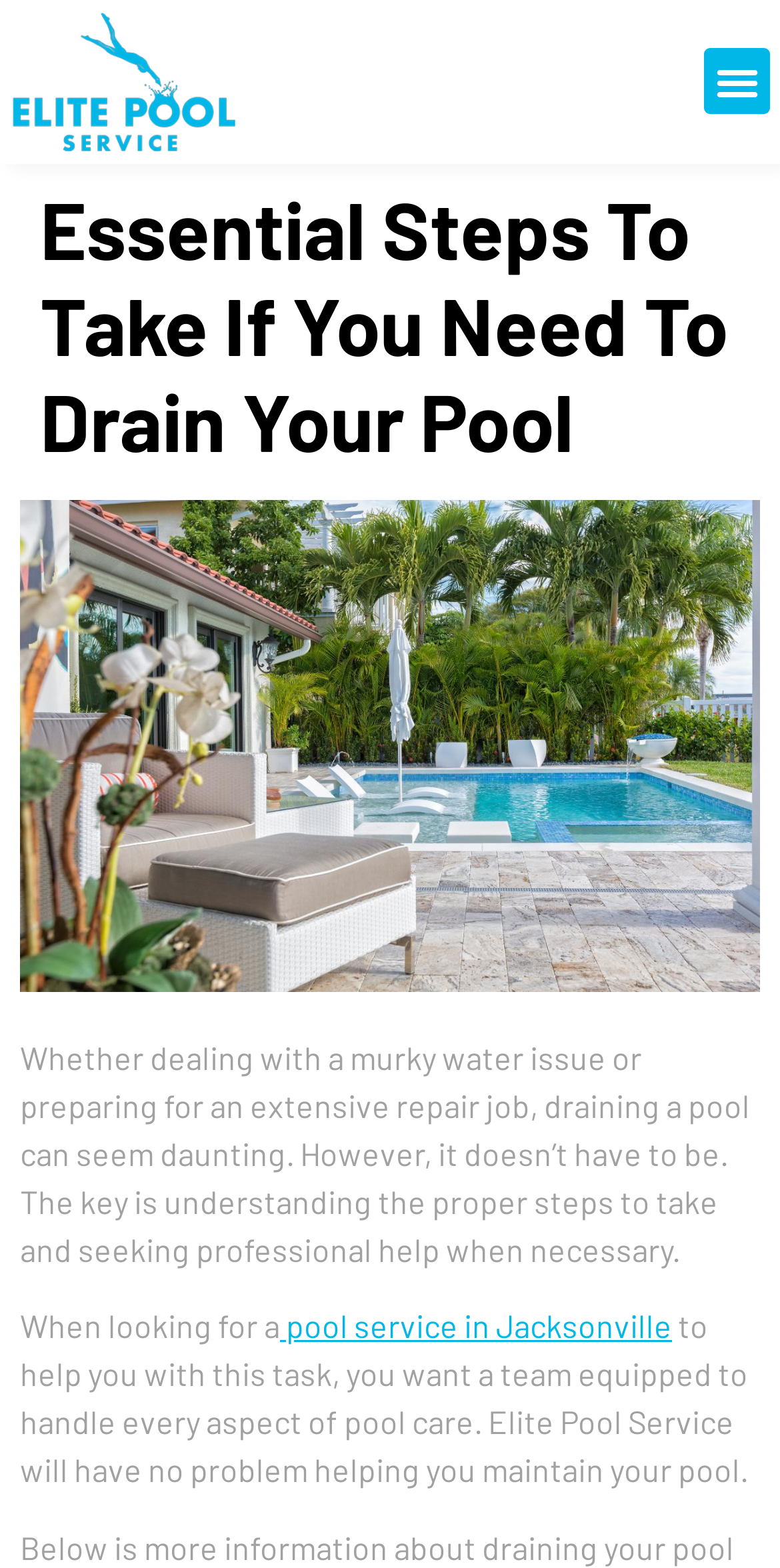Give a detailed account of the webpage's layout and content.

The webpage is about essential steps to take when draining a pool, specifically highlighting the importance of understanding the proper steps and seeking professional help when necessary. 

At the top left of the page, there is a link. On the top right, there is a button labeled "Menu Toggle". Below the button, there is a header section that spans almost the entire width of the page, containing a heading that reads "Essential Steps To Take If You Need To Drain Your Pool". 

Below the header, there is a paragraph of text that explains the importance of understanding the proper steps to take when draining a pool. This paragraph is positioned near the top of the page and takes up about a quarter of the page's width. 

Following this paragraph, there is another piece of text that starts with "When looking for a" and is positioned below the previous paragraph. This text is shorter and is followed by a link to a "pool service in Jacksonville". 

Finally, there is a longer piece of text that describes the benefits of using Elite Pool Service to maintain a pool. This text is positioned below the previous link and spans almost the entire width of the page, taking up about a quarter of the page's height.